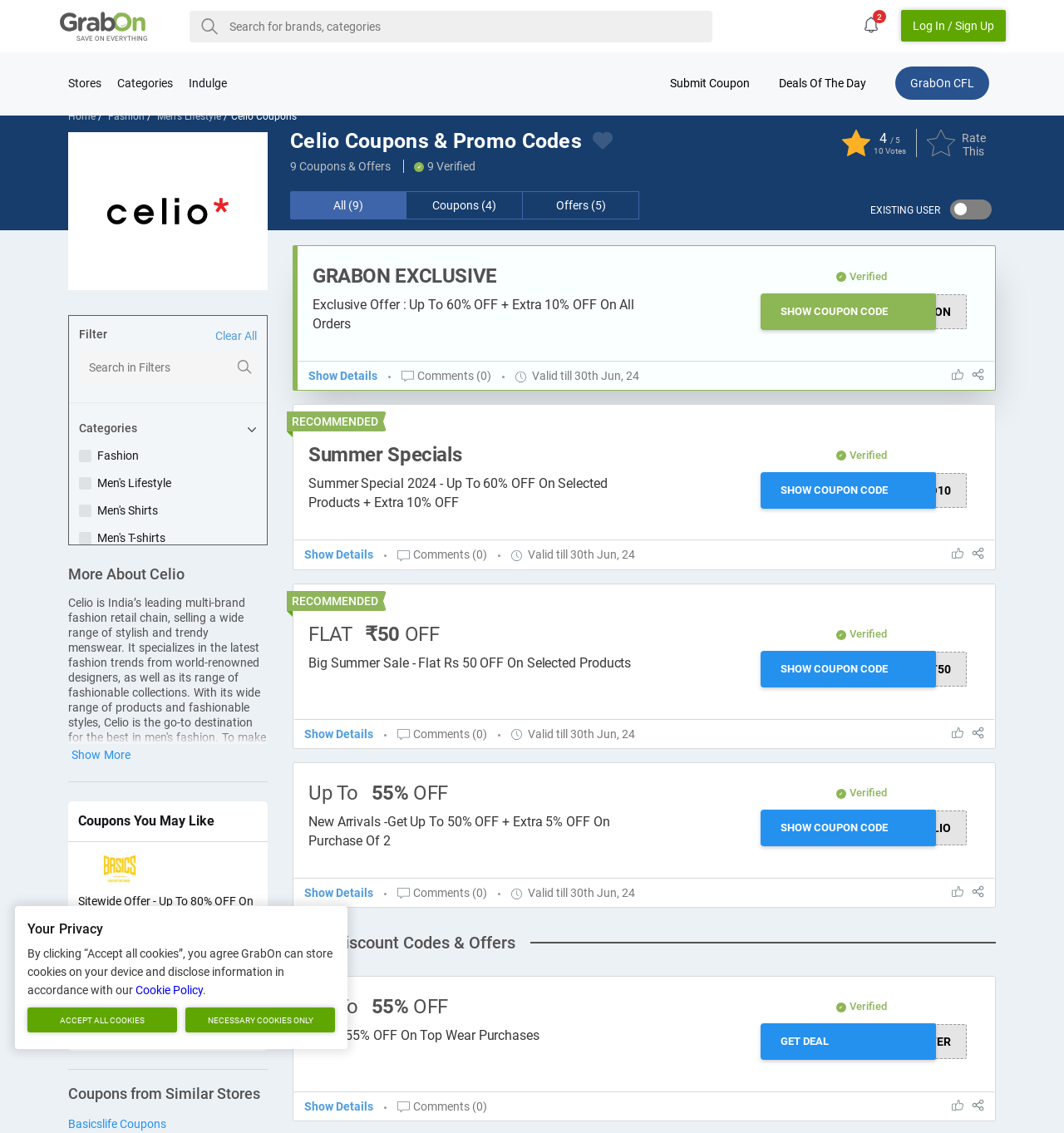What is the headline of the webpage?

Celio Coupons & Promo Codes